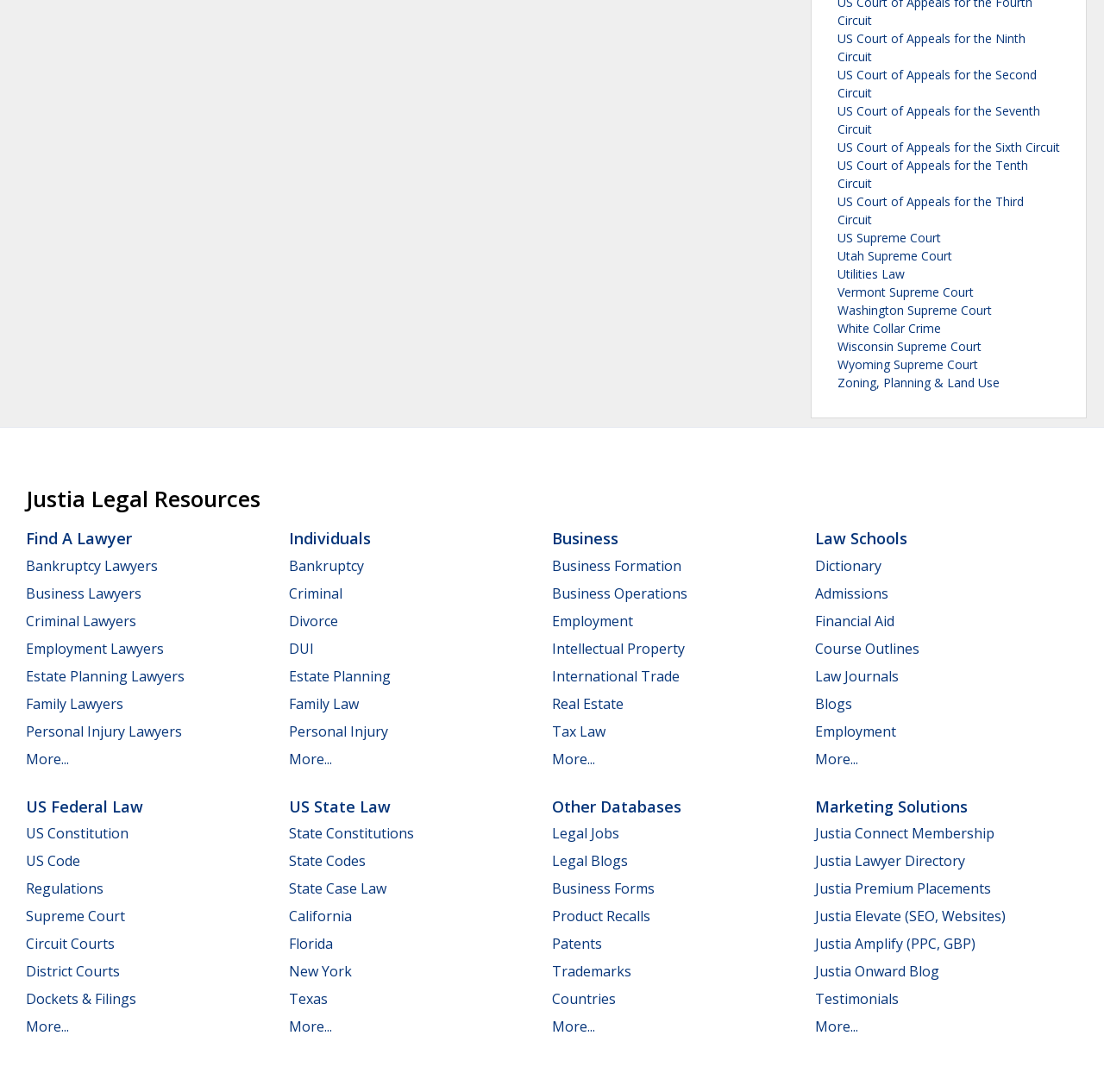Given the description Justia Amplify (PPC, GBP), predict the bounding box coordinates of the UI element. Ensure the coordinates are in the format (top-left x, top-left y, bottom-right x, bottom-right y) and all values are between 0 and 1.

[0.738, 0.855, 0.884, 0.873]